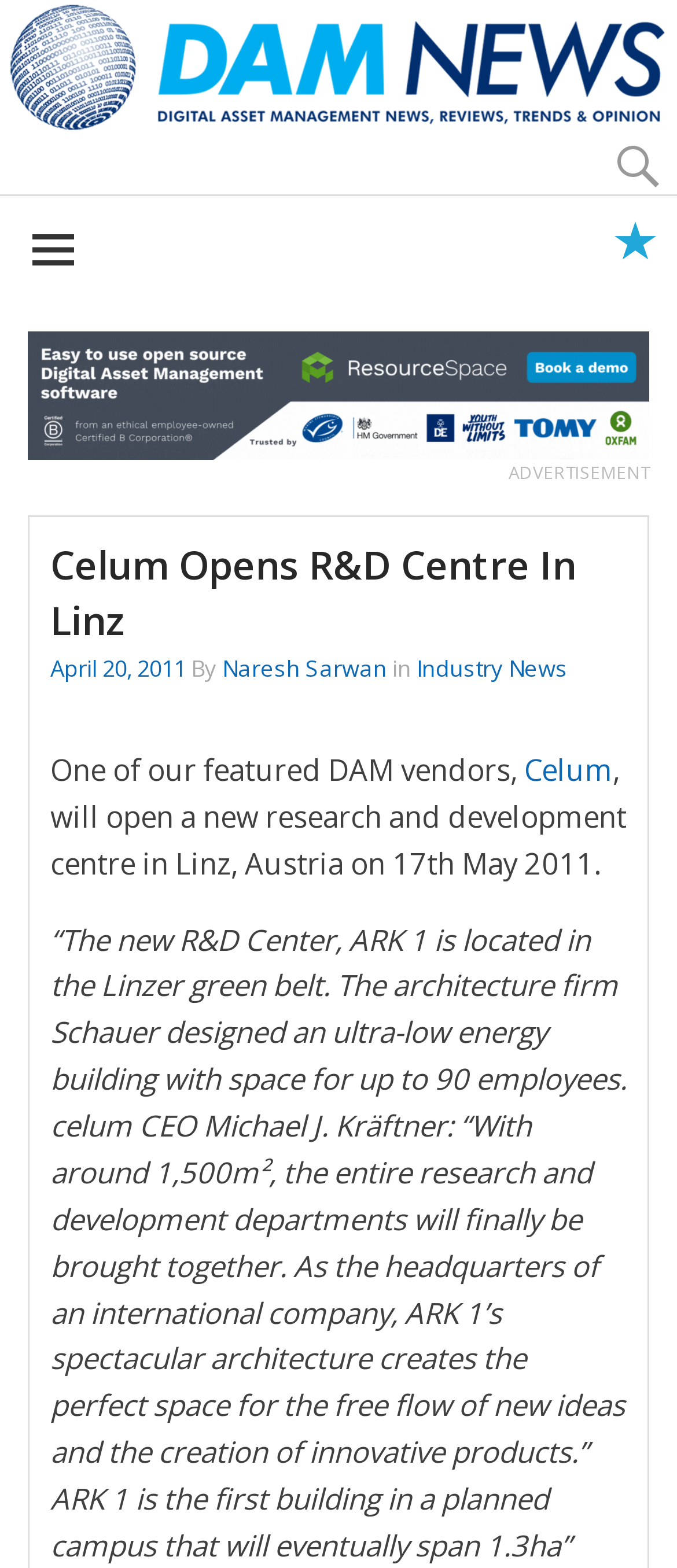Articulate a detailed summary of the webpage's content and design.

The webpage is about Digital Asset Management News, with a prominent image at the top taking up the full width of the page. Below the image, there is a static text "News, Reviews, Trends and Opinion" followed by two buttons on the top right corner. 

On the left side, there is a link with an image, and an advertisement section is located on the right side. The main content of the page is an article with a heading "Celum Opens R&D Centre In Linz". The article is dated April 20, 2011, and is written by Naresh Sarwan. 

The article starts with a brief introduction, mentioning that Celum, one of the featured DAM vendors, will open a new research and development centre in Linz, Austria on 17th May 2011. The rest of the article provides more details about the new centre, including its location, architecture, and capacity. There are a total of 5 links on the page, including one to the author's name and another to the category "Industry News".